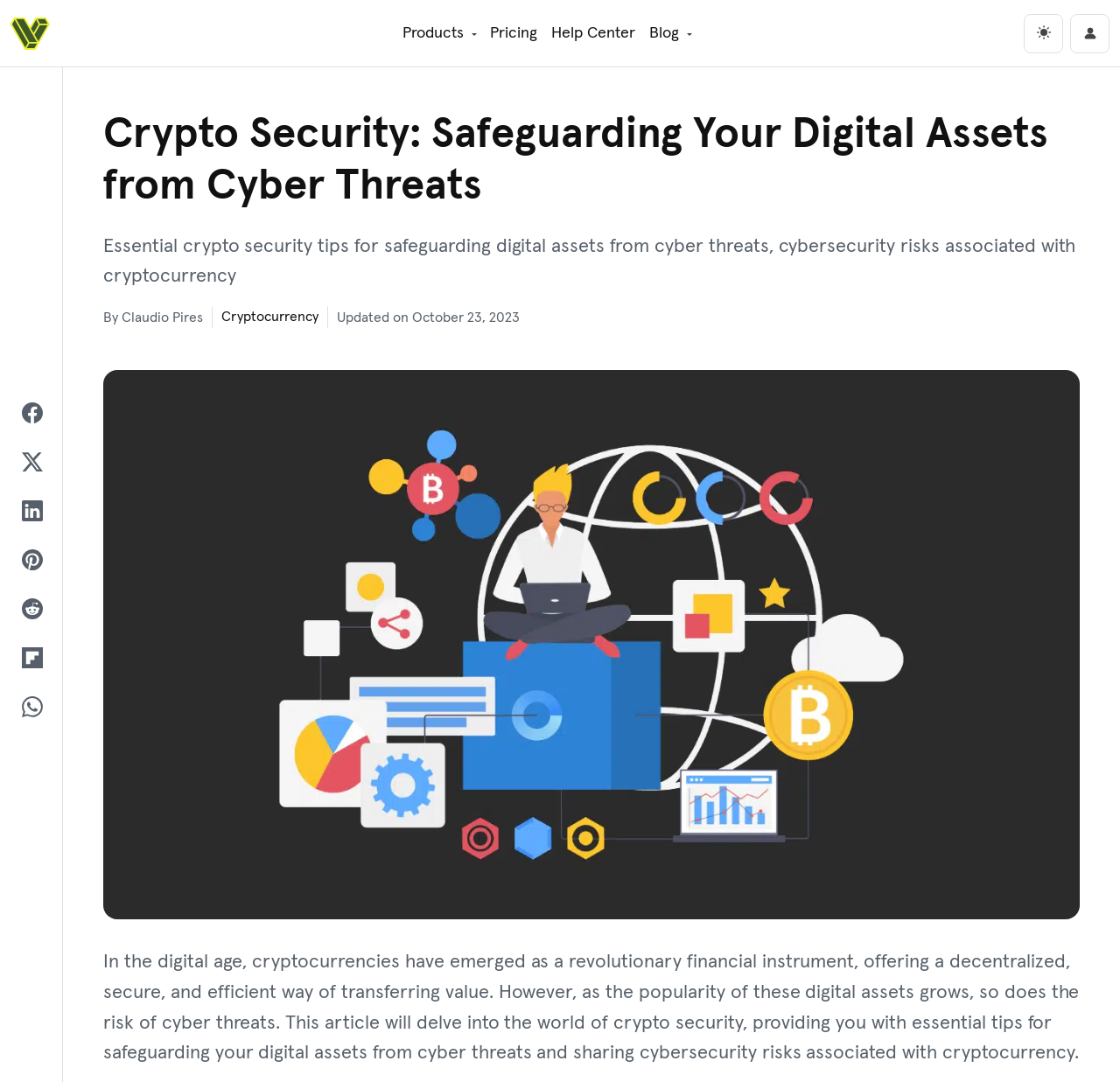Locate the bounding box coordinates of the area where you should click to accomplish the instruction: "Click on the 'Account' link".

[0.955, 0.013, 0.991, 0.051]